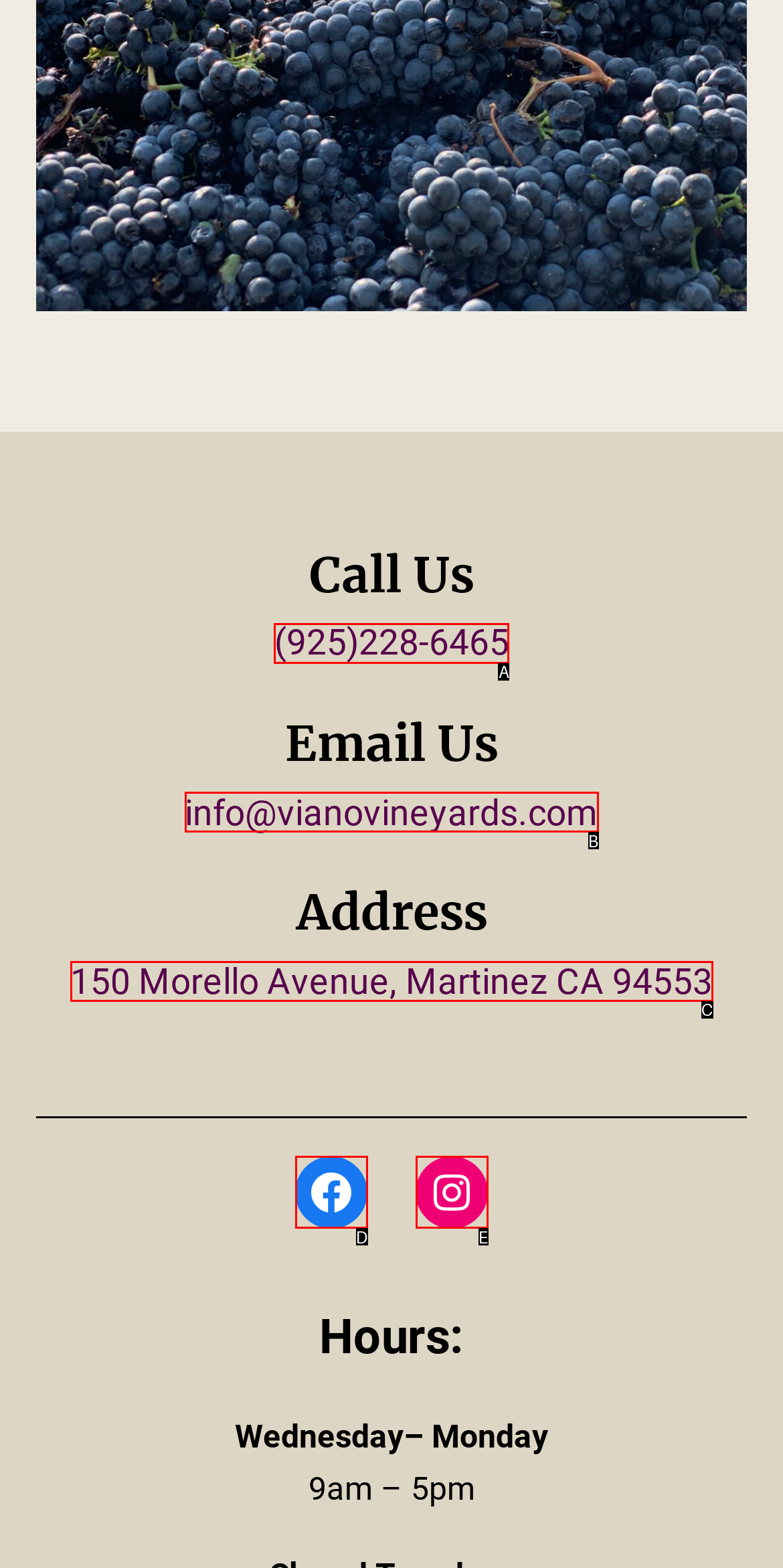From the given choices, determine which HTML element aligns with the description: Instagram Respond with the letter of the appropriate option.

E